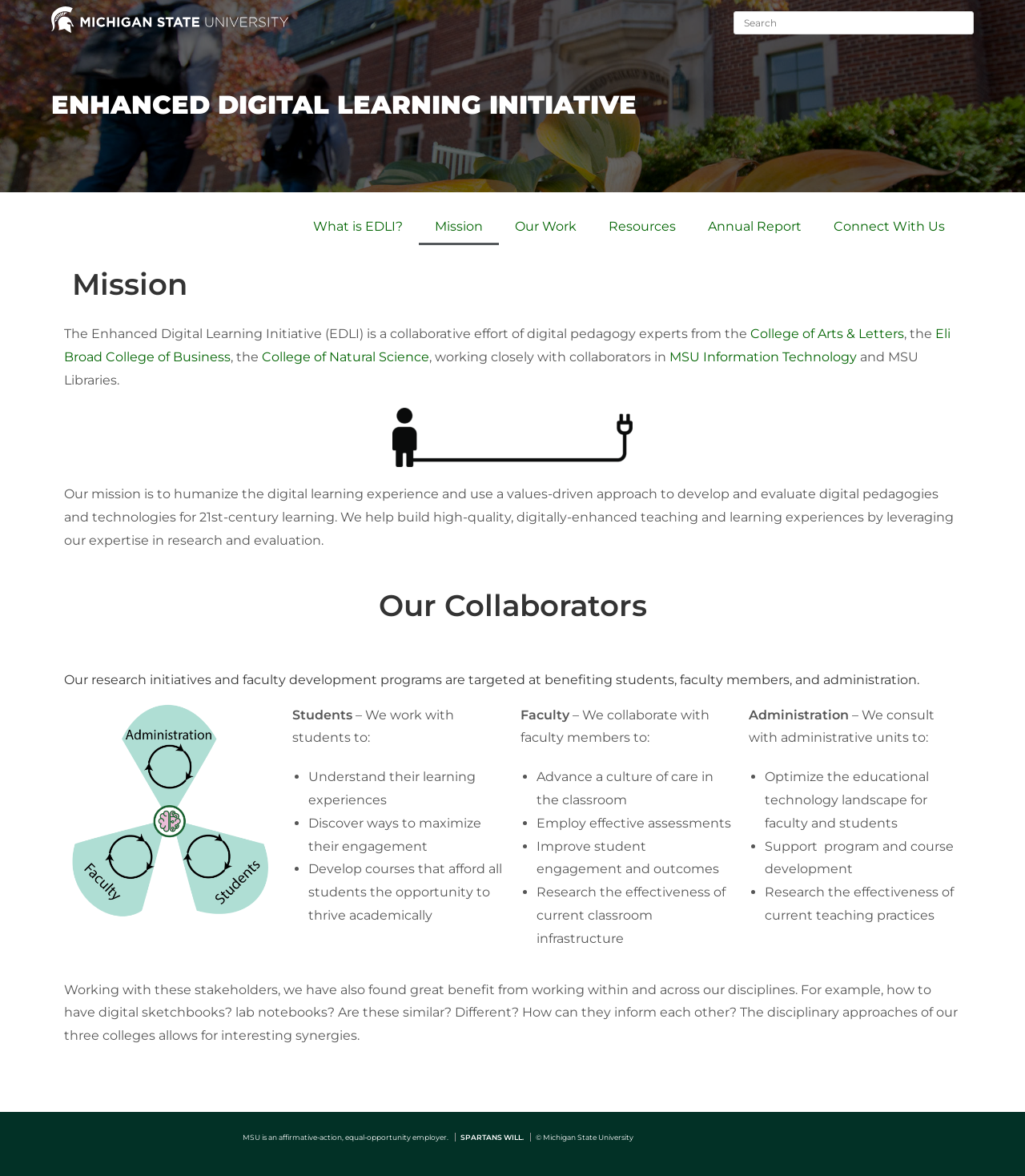Determine the bounding box coordinates of the clickable element to complete this instruction: "Connect with us". Provide the coordinates in the format of four float numbers between 0 and 1, [left, top, right, bottom].

[0.798, 0.177, 0.938, 0.208]